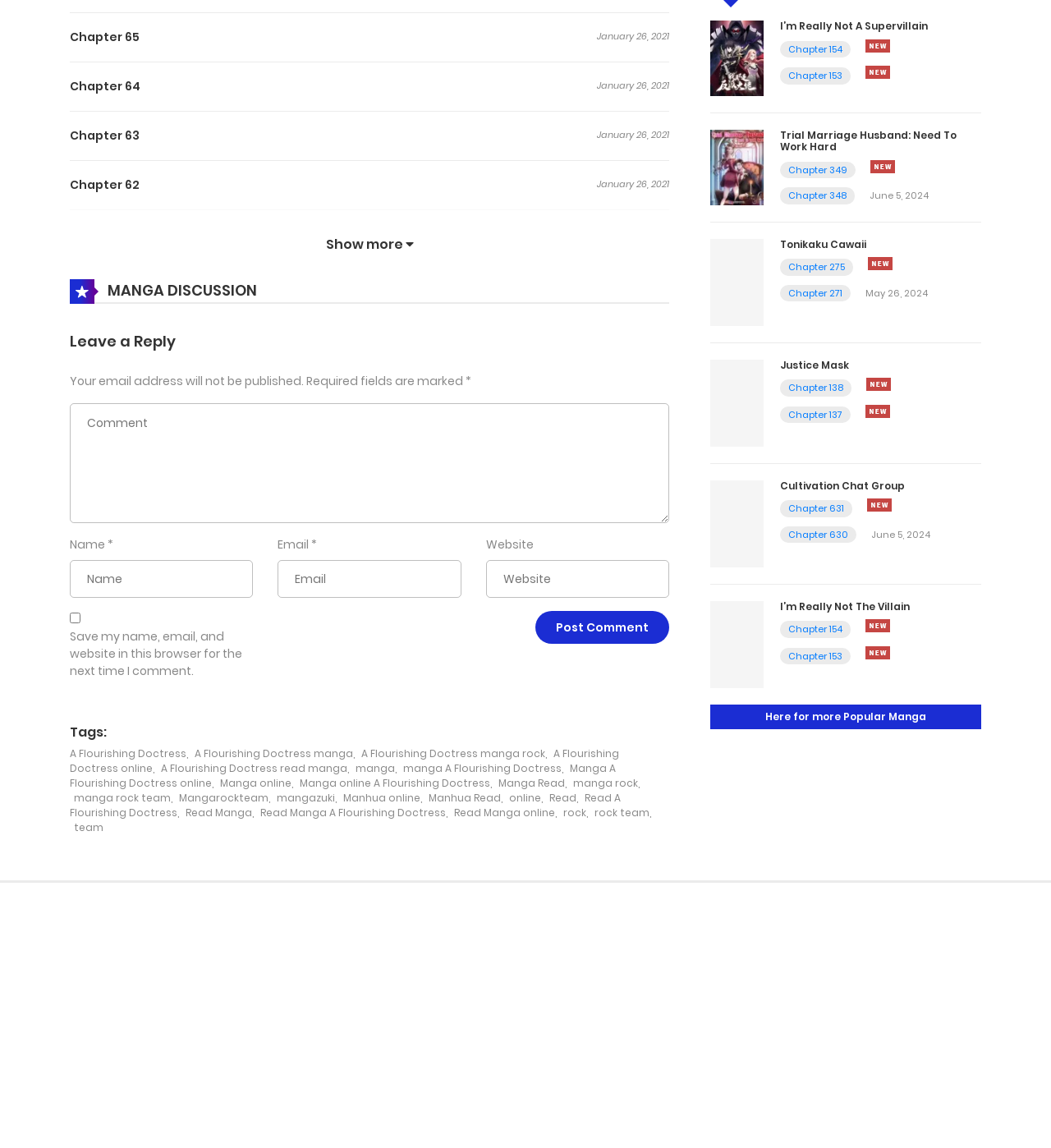Determine the bounding box coordinates of the section to be clicked to follow the instruction: "Click on Chapter 65". The coordinates should be given as four float numbers between 0 and 1, formatted as [left, top, right, bottom].

[0.066, 0.01, 0.133, 0.053]